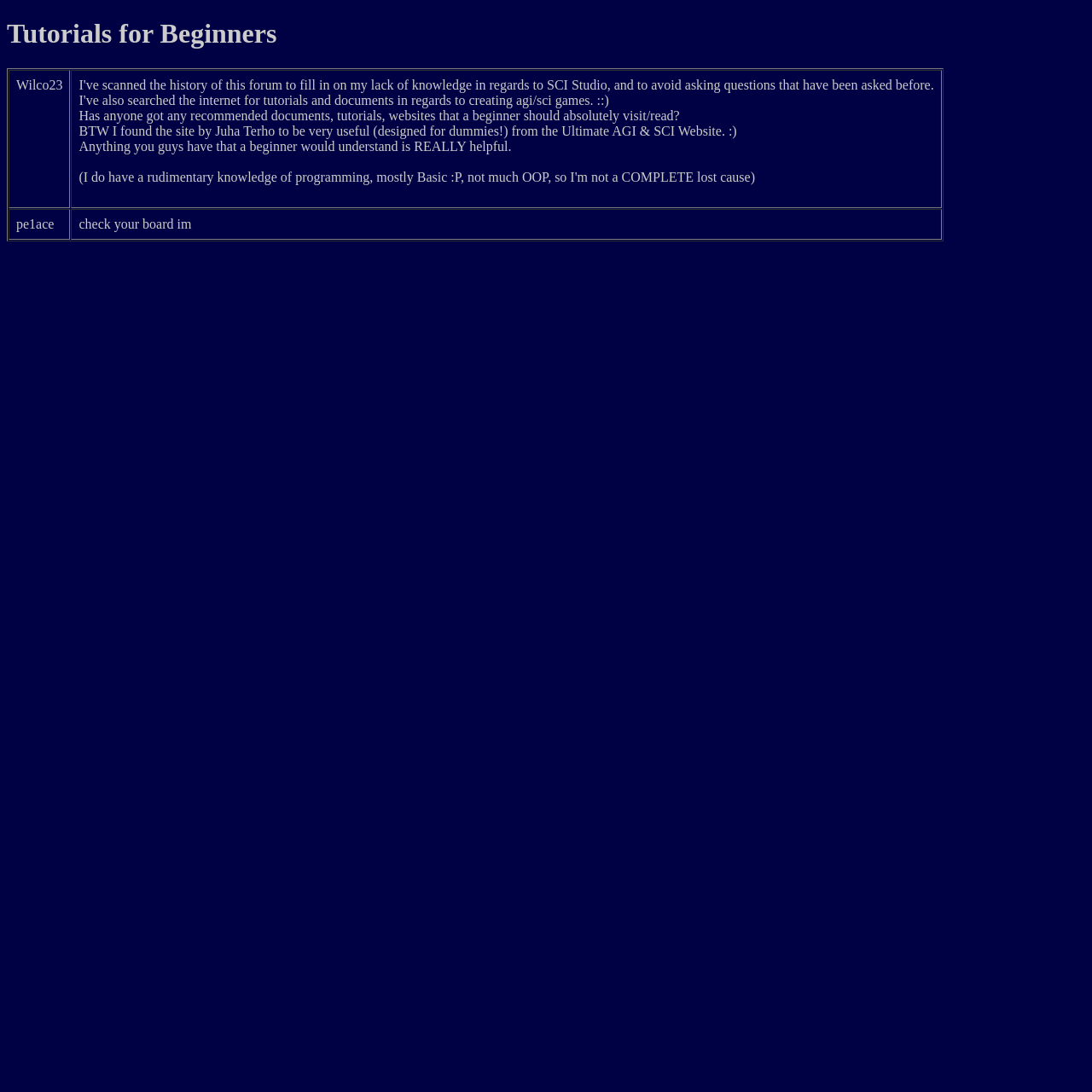Provide a thorough description of the webpage's content and layout.

The webpage appears to be a forum discussion page, specifically focused on tutorials for beginners. At the top of the page, there is a heading that reads "Tutorials for Beginners". Below the heading, there is a table that takes up most of the page's width, with two rows of content.

In the first row, there are two grid cells. The first grid cell contains the username "Wilco23". The second grid cell contains a lengthy post from the user, which discusses their efforts to learn about SCI Studio and AGI/SCI game creation. The post mentions that they have searched the internet and the forum's history for tutorials and documents, and asks for recommendations from others. The post also mentions a useful website they found, designed for beginners.

Within the post, there are two highlighted sentences: "BTW I found the site by Juha Terho to be very useful (designed for dummies!) from the Ultimate AGI & SCI Website. :)" and "Anything you guys have that a beginner would understand is REALLY helpful." These sentences are emphasized, possibly indicating important points or questions from the user.

In the second row, there are two more grid cells. The first grid cell contains the username "pe1ace". The second grid cell contains a short response from the user, which reads "check your board im".

Overall, the page appears to be a discussion forum where users can ask questions and share information about SCI Studio and AGI/SCI game creation, with a focus on tutorials and resources for beginners.